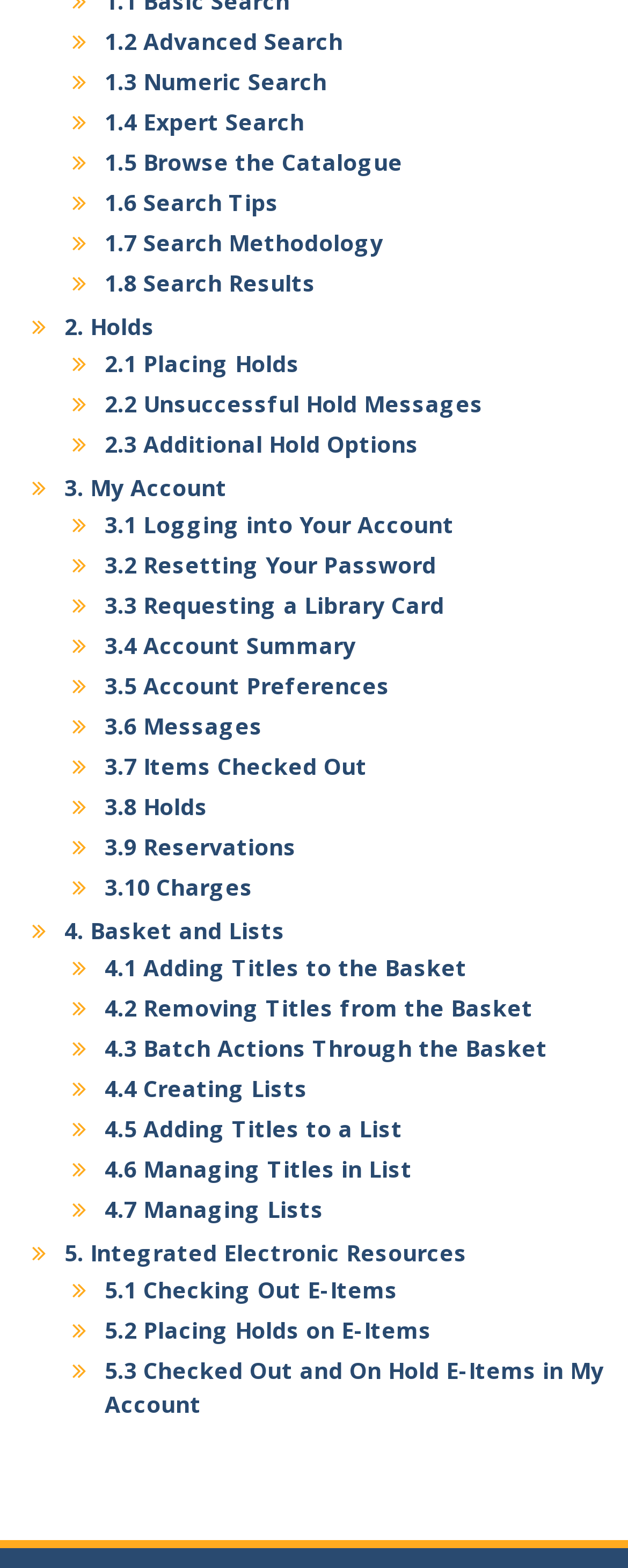Determine the bounding box coordinates of the region that needs to be clicked to achieve the task: "Browse the catalogue".

[0.167, 0.093, 0.641, 0.113]